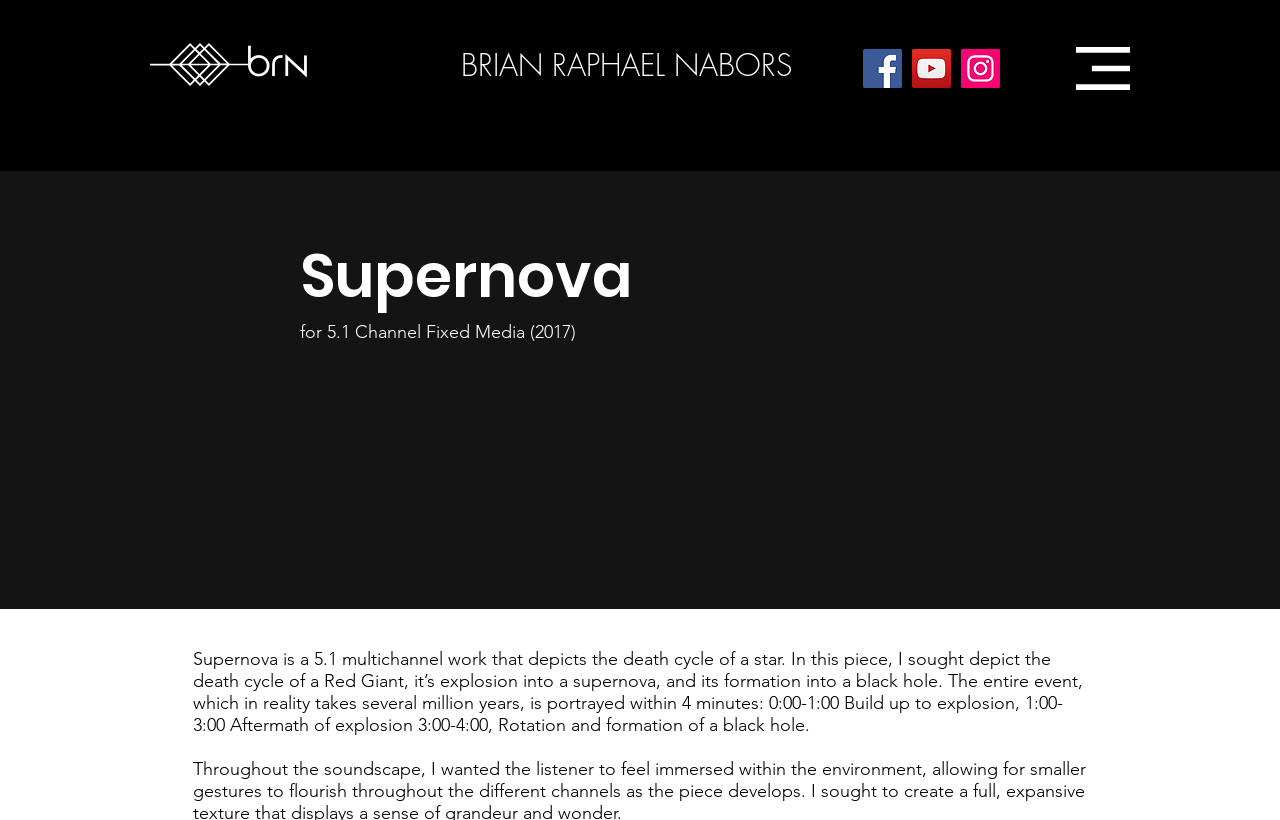Based on the description "brn", find the bounding box of the specified UI element.

[0.191, 0.055, 0.241, 0.106]